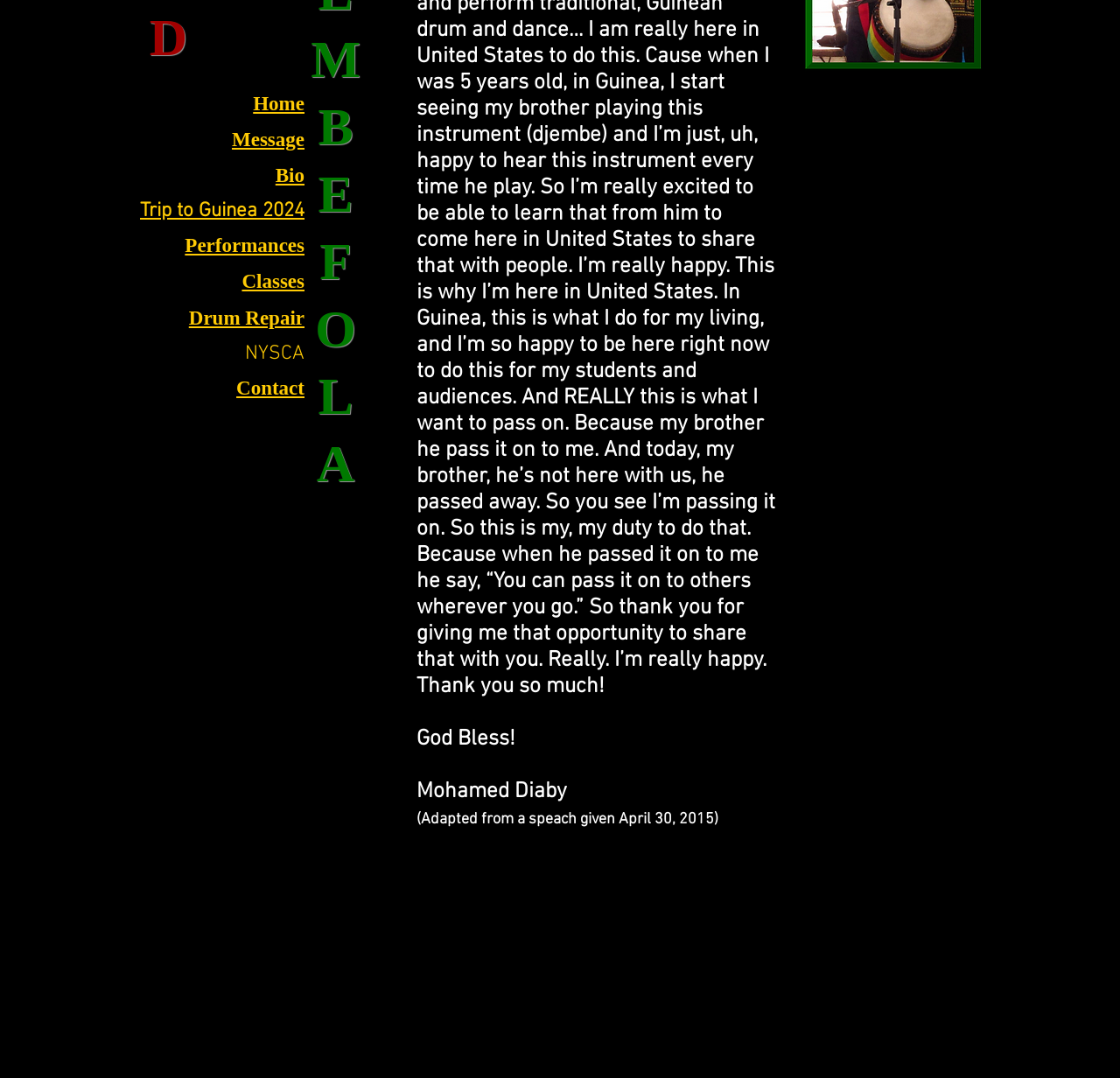Given the description Bio, predict the bounding box coordinates of the UI element. Ensure the coordinates are in the format (top-left x, top-left y, bottom-right x, bottom-right y) and all values are between 0 and 1.

[0.246, 0.153, 0.272, 0.175]